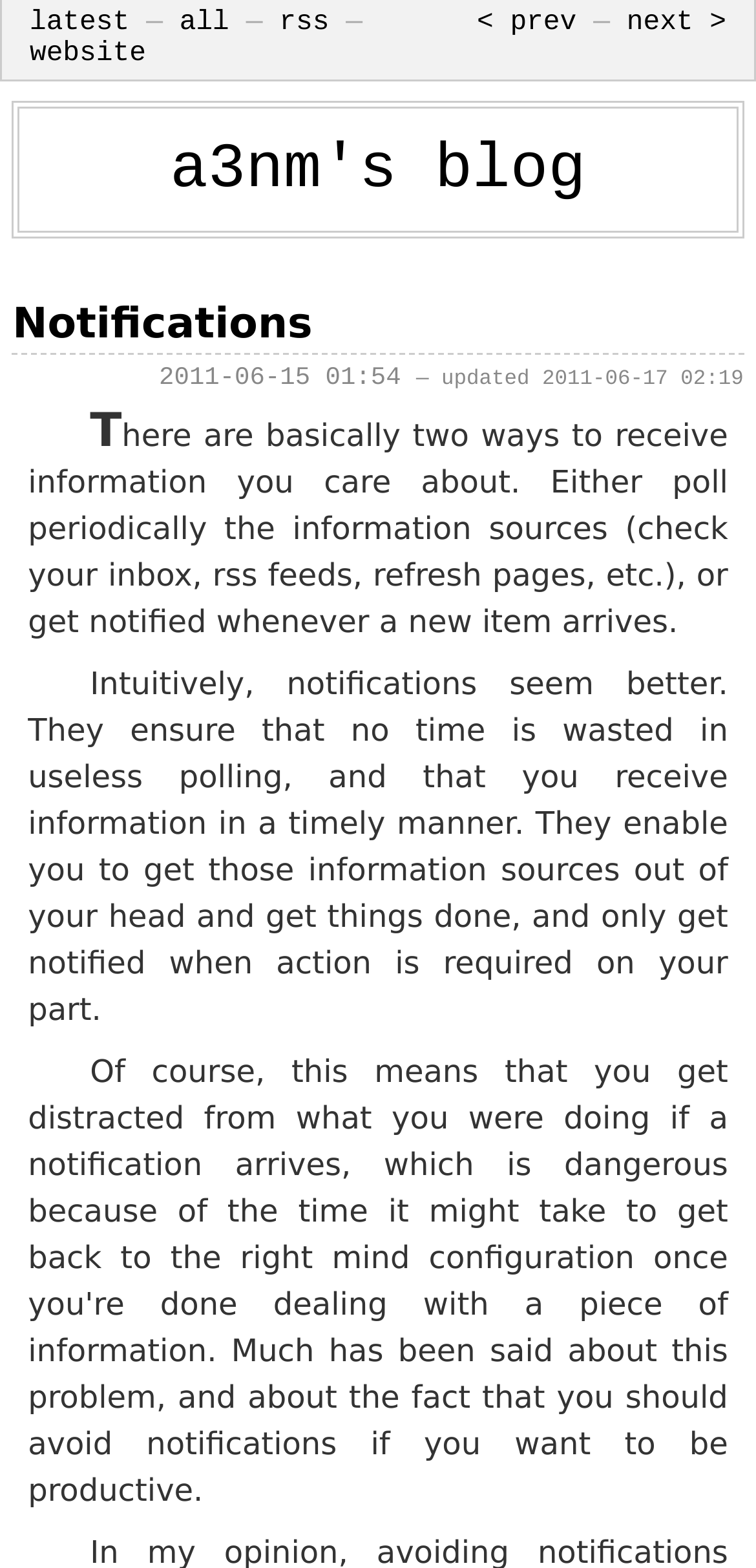Please indicate the bounding box coordinates of the element's region to be clicked to achieve the instruction: "subscribe to rss feed". Provide the coordinates as four float numbers between 0 and 1, i.e., [left, top, right, bottom].

[0.369, 0.005, 0.435, 0.025]